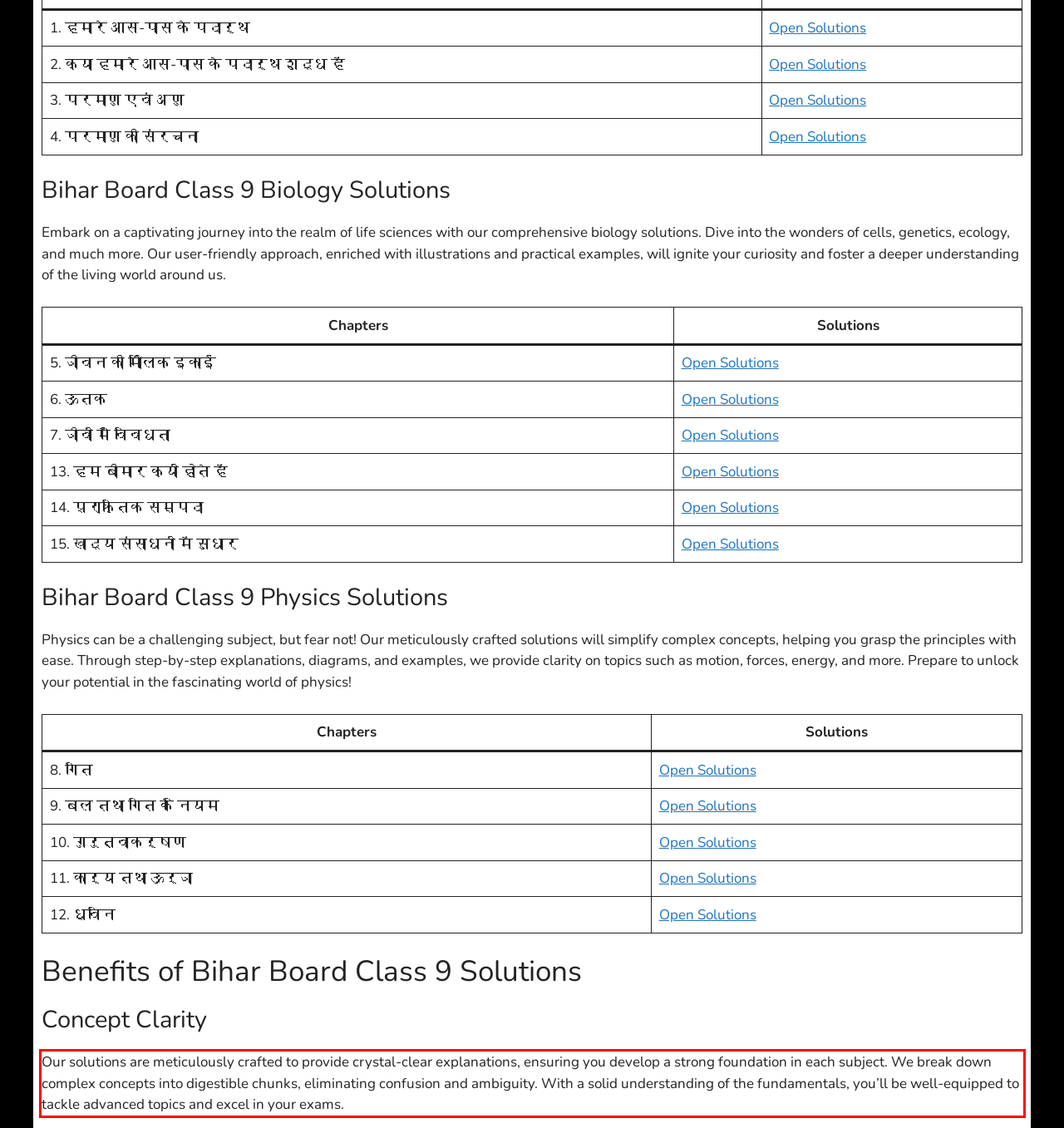In the screenshot of the webpage, find the red bounding box and perform OCR to obtain the text content restricted within this red bounding box.

Our solutions are meticulously crafted to provide crystal-clear explanations, ensuring you develop a strong foundation in each subject. We break down complex concepts into digestible chunks, eliminating confusion and ambiguity. With a solid understanding of the fundamentals, you’ll be well-equipped to tackle advanced topics and excel in your exams.